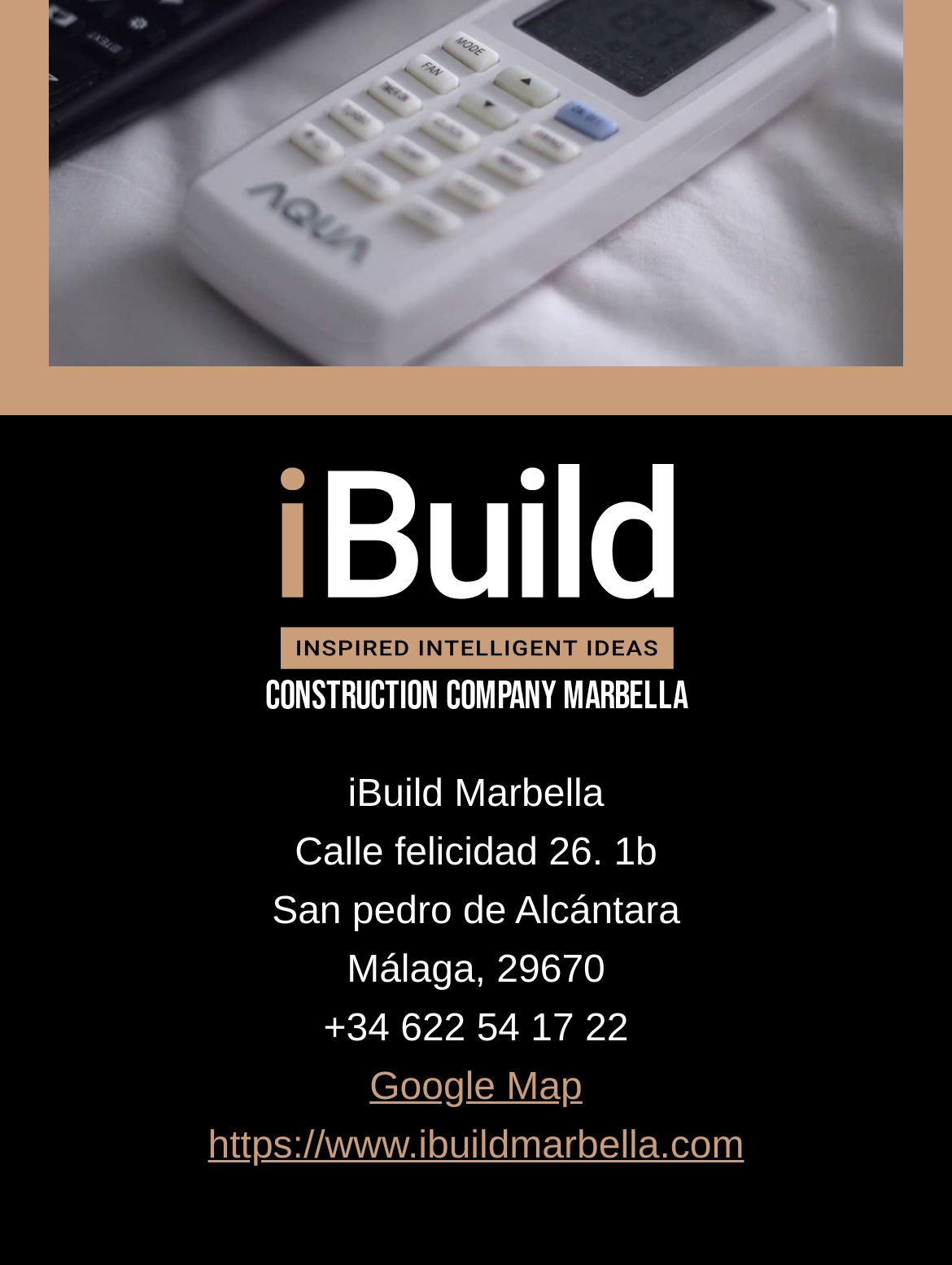Bounding box coordinates should be in the format (top-left x, top-left y, bottom-right x, bottom-right y) and all values should be floating point numbers between 0 and 1. Determine the bounding box coordinate for the UI element described as: https://www.ibuildmarbella.com

[0.218, 0.889, 0.782, 0.922]